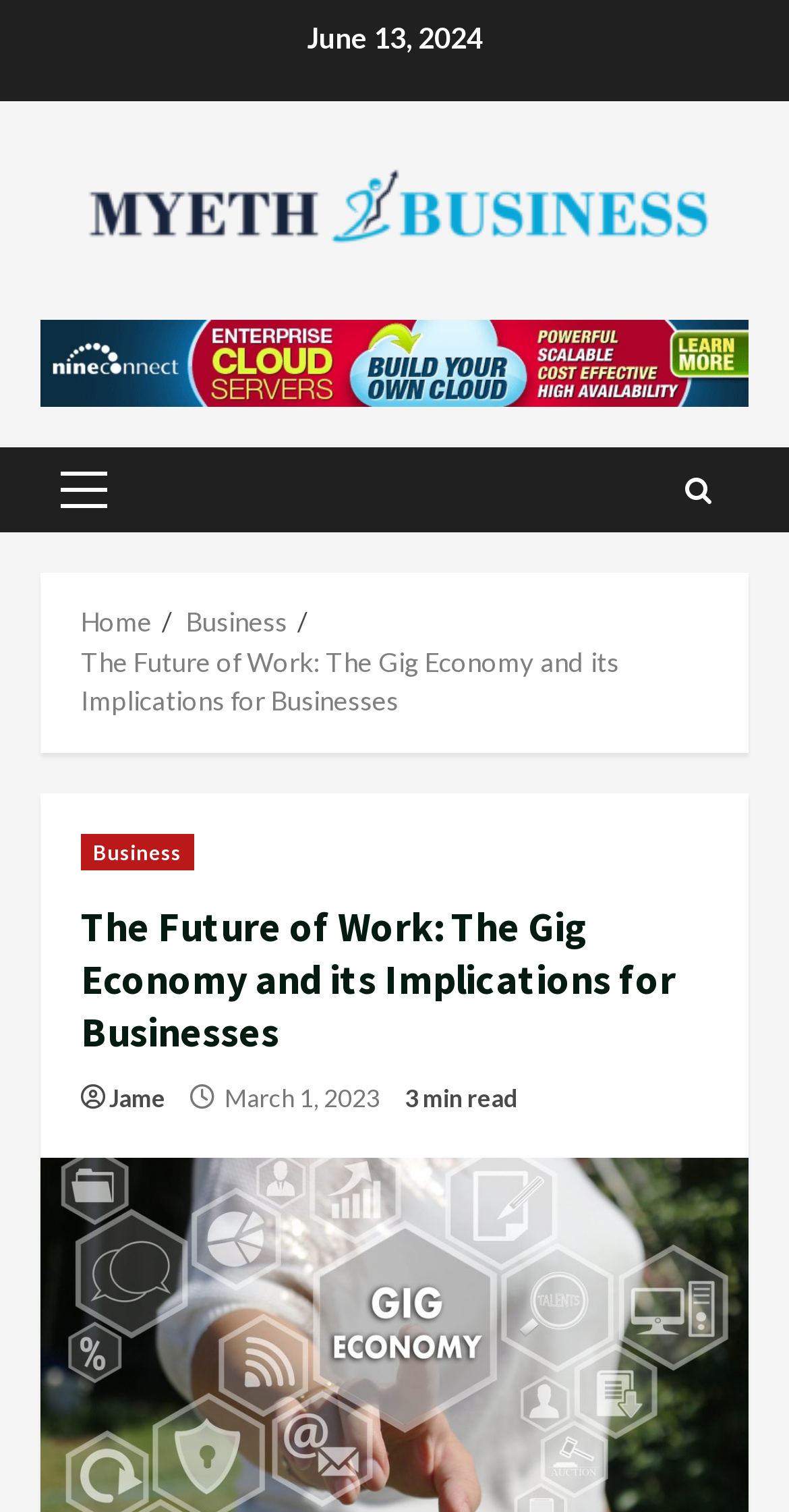What is the date of the article?
Based on the visual, give a brief answer using one word or a short phrase.

March 1, 2023